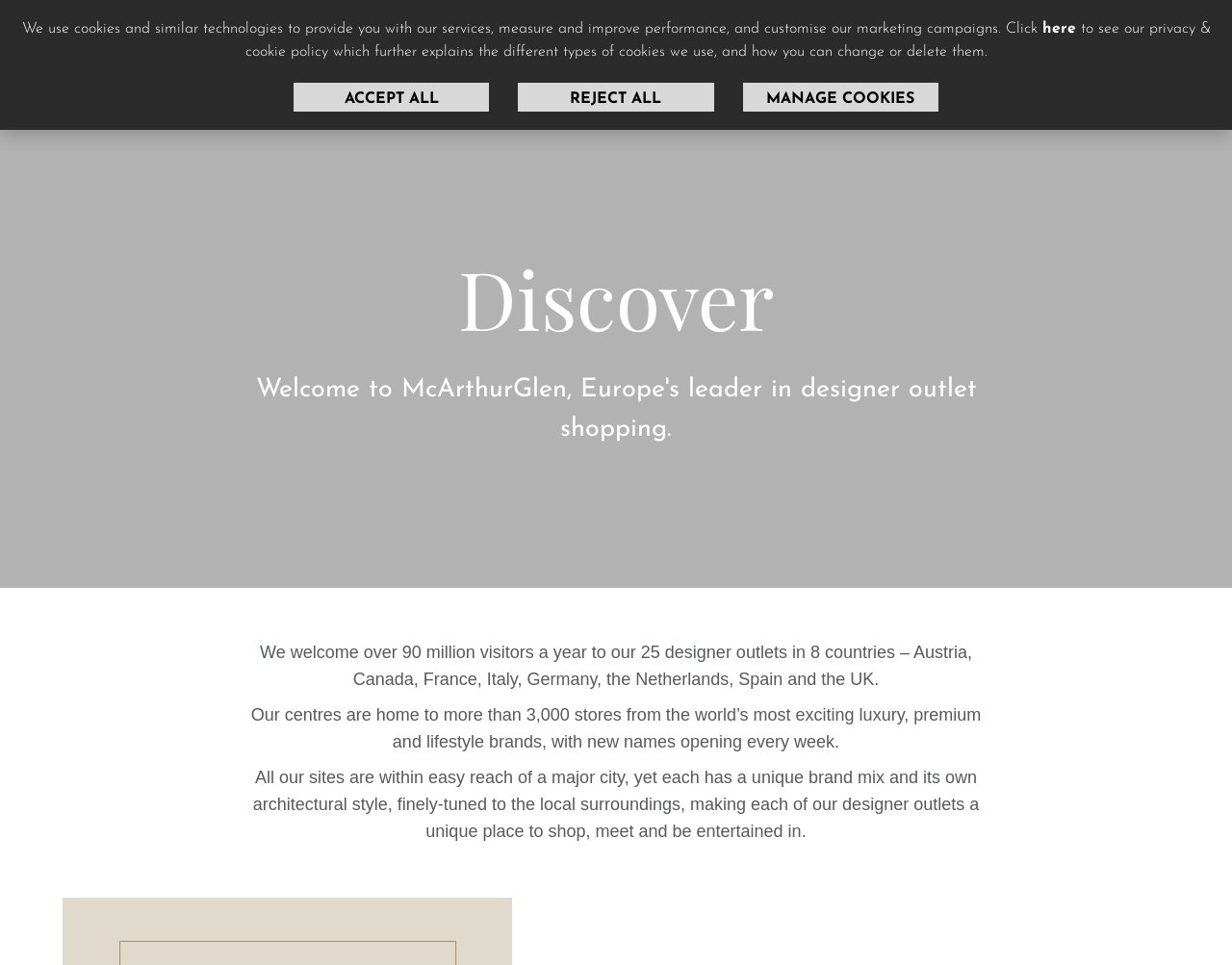Determine the bounding box coordinates for the area you should click to complete the following instruction: "Click the language button".

[0.896, 0.0, 0.938, 0.027]